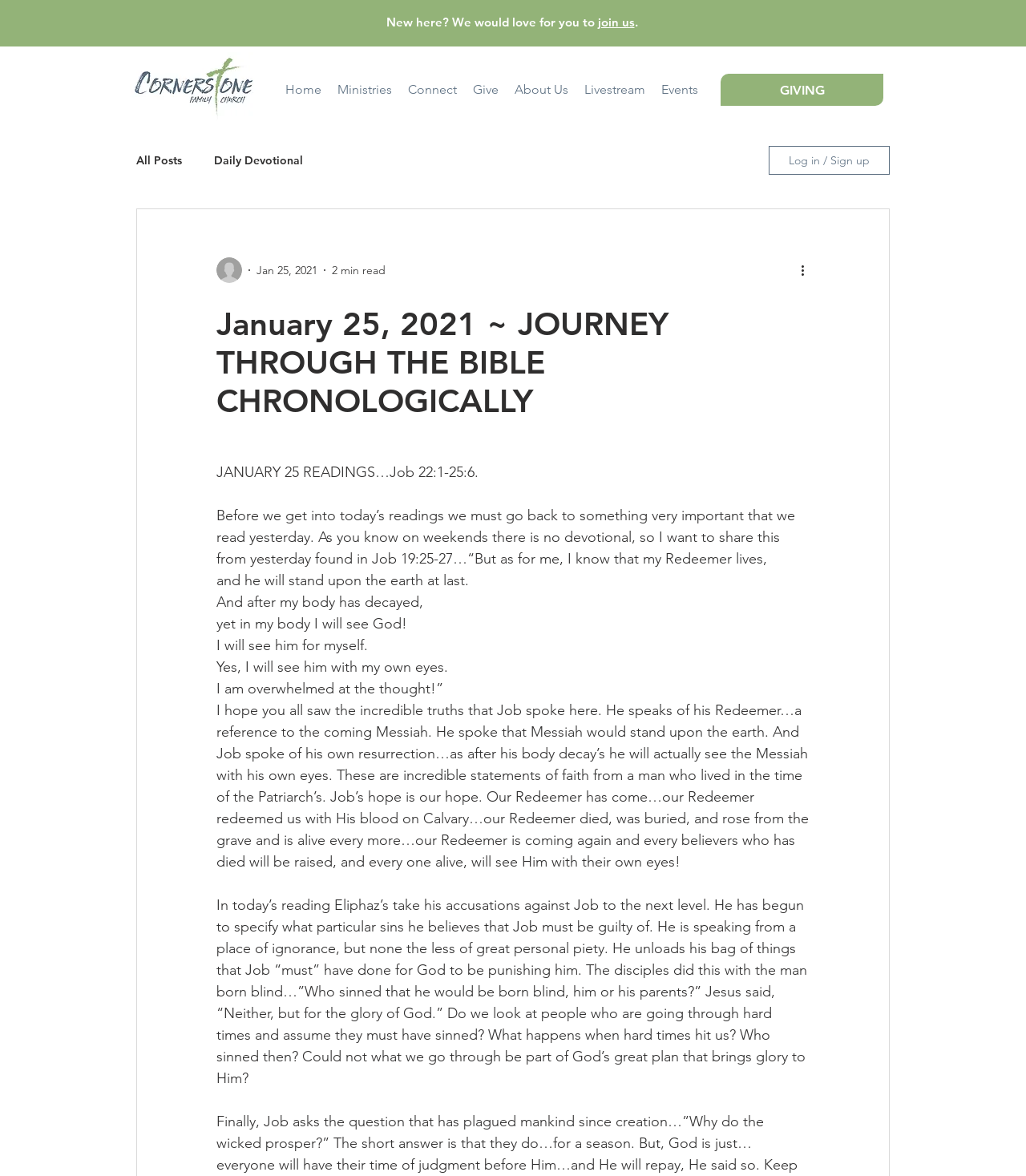Provide the bounding box coordinates of the HTML element described by the text: "Connect".

[0.389, 0.066, 0.453, 0.087]